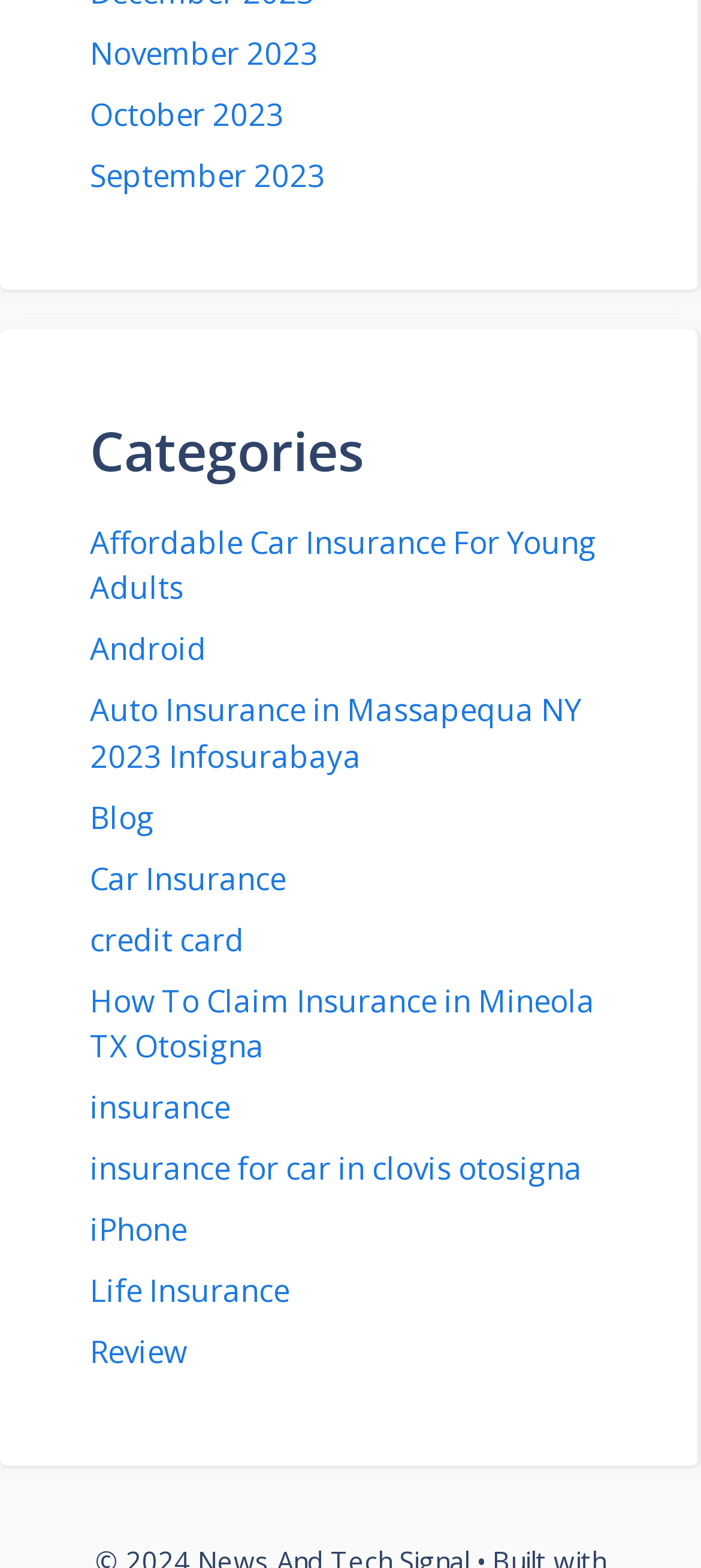Identify the bounding box coordinates of the region that needs to be clicked to carry out this instruction: "View November 2023". Provide these coordinates as four float numbers ranging from 0 to 1, i.e., [left, top, right, bottom].

[0.128, 0.021, 0.454, 0.047]